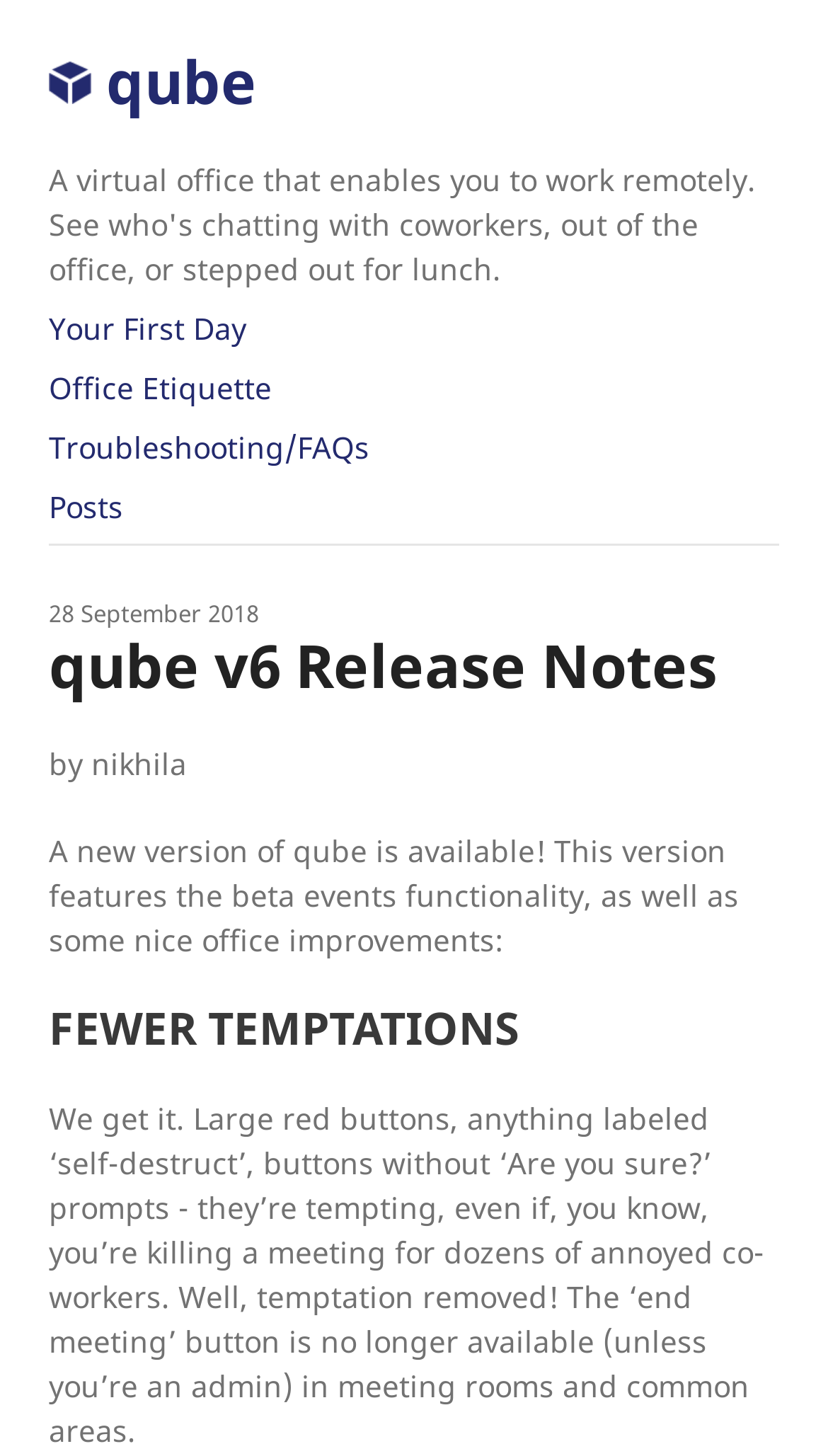Give the bounding box coordinates for the element described as: "qube".

[0.059, 0.028, 0.31, 0.083]